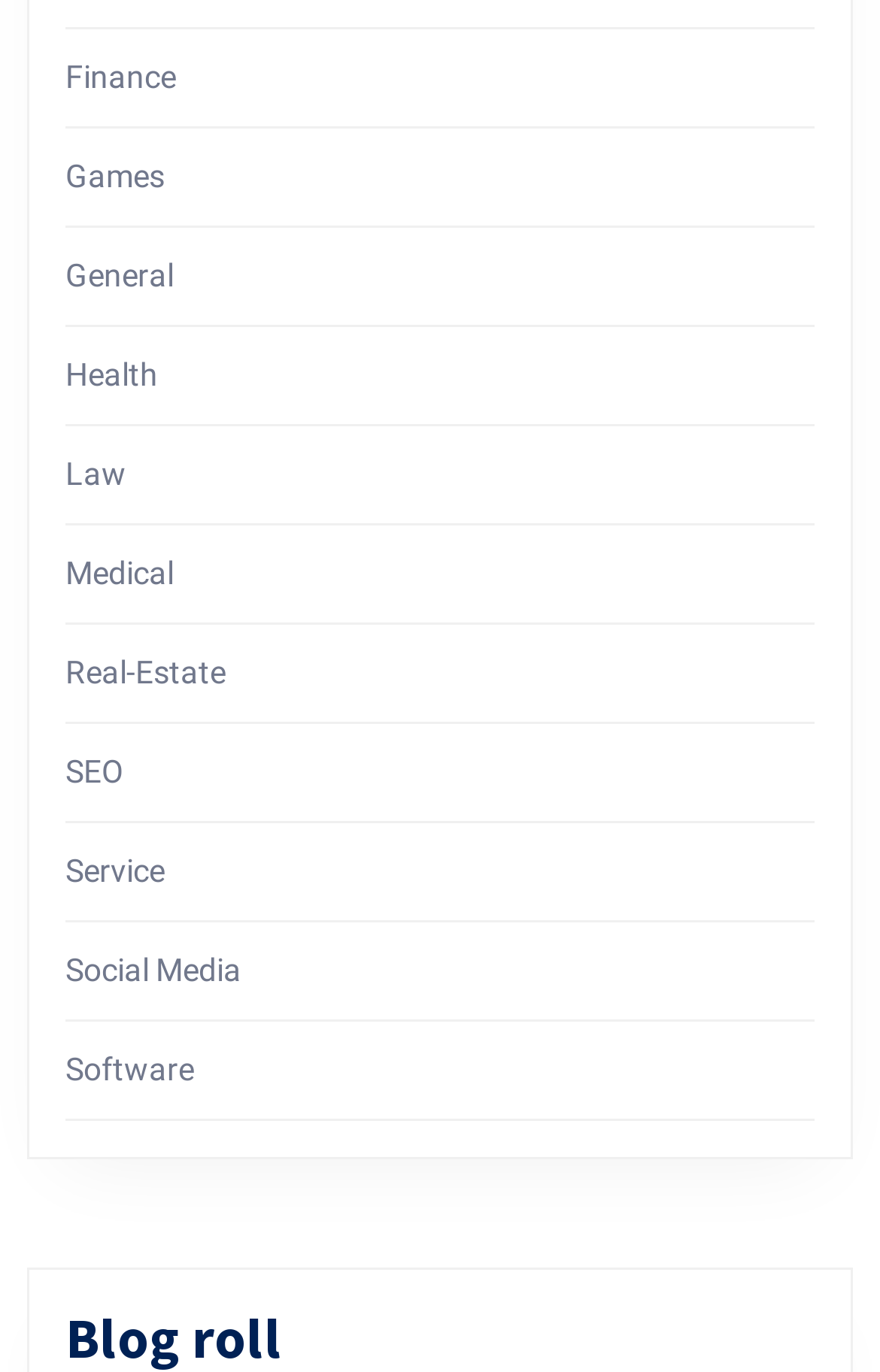Use a single word or phrase to answer the question:
What is the last category listed?

Software